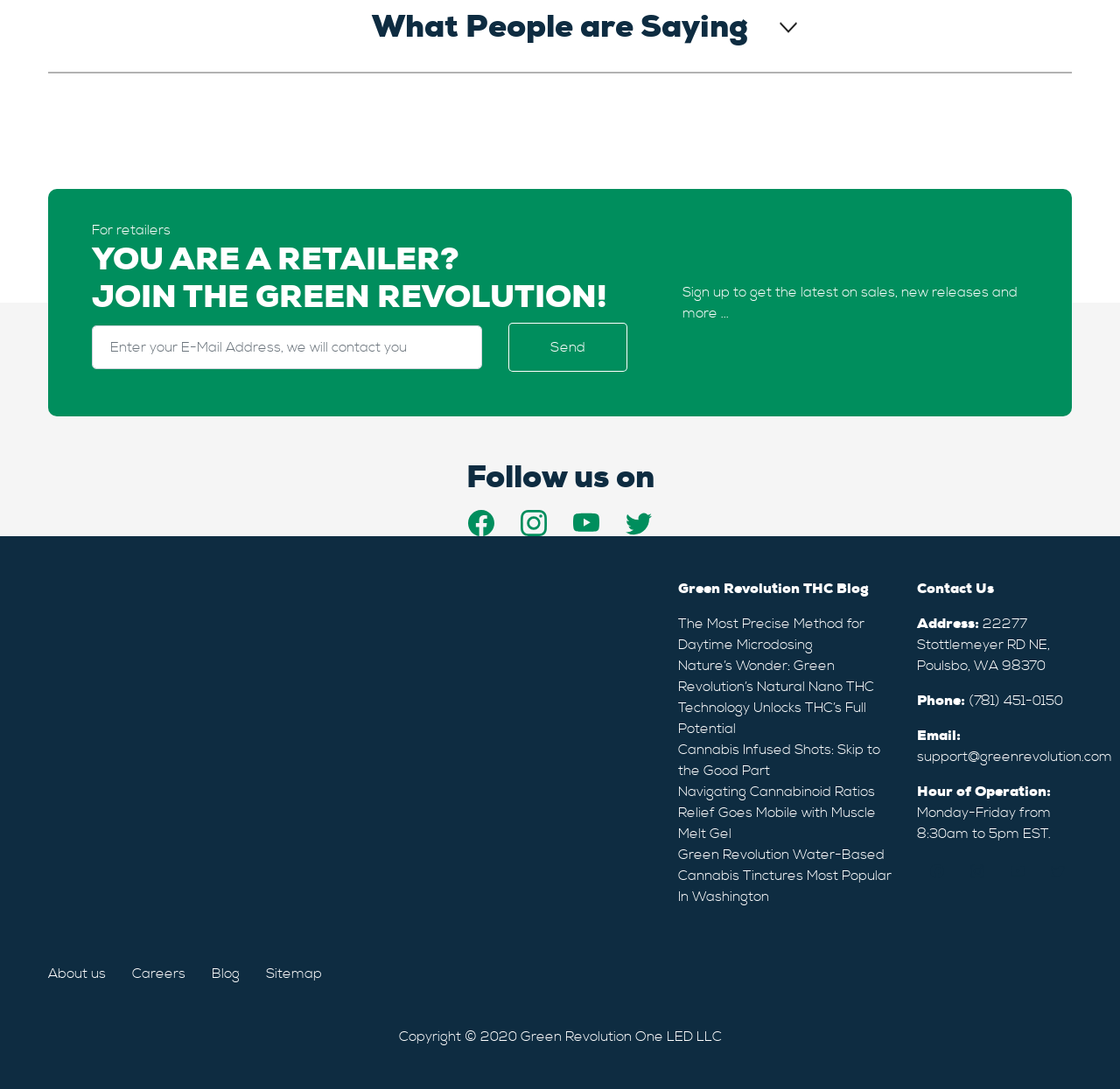What is the phone number of the company?
Look at the screenshot and provide an in-depth answer.

The company phone number can be found in the 'Contact Us' section, which provides the phone number as '(781) 451-0150'. This phone number is located next to the 'Phone:' label.